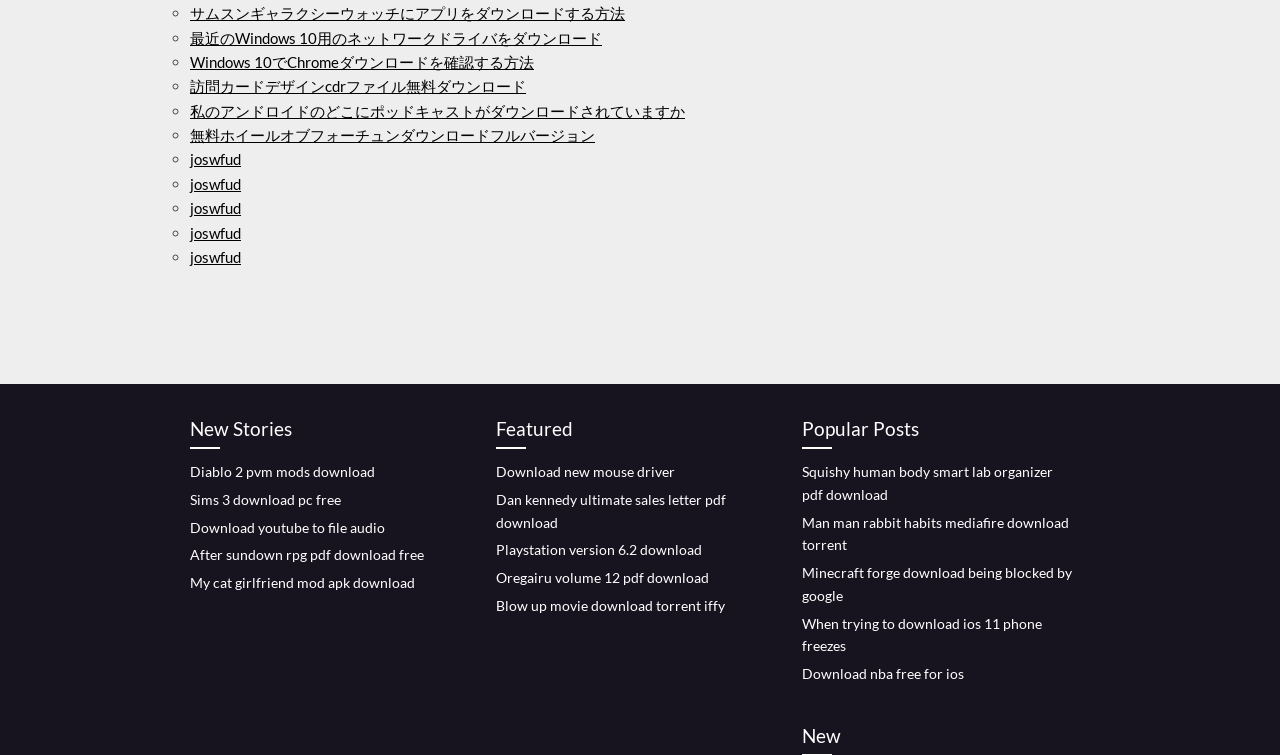Based on the image, please respond to the question with as much detail as possible:
How are the download links organized on the webpage?

The download links on the webpage are organized into categories such as 'New Stories', 'Featured', and 'Popular Posts'. Each category contains a list of links related to a specific theme or topic, making it easier for users to find and access the content they need.